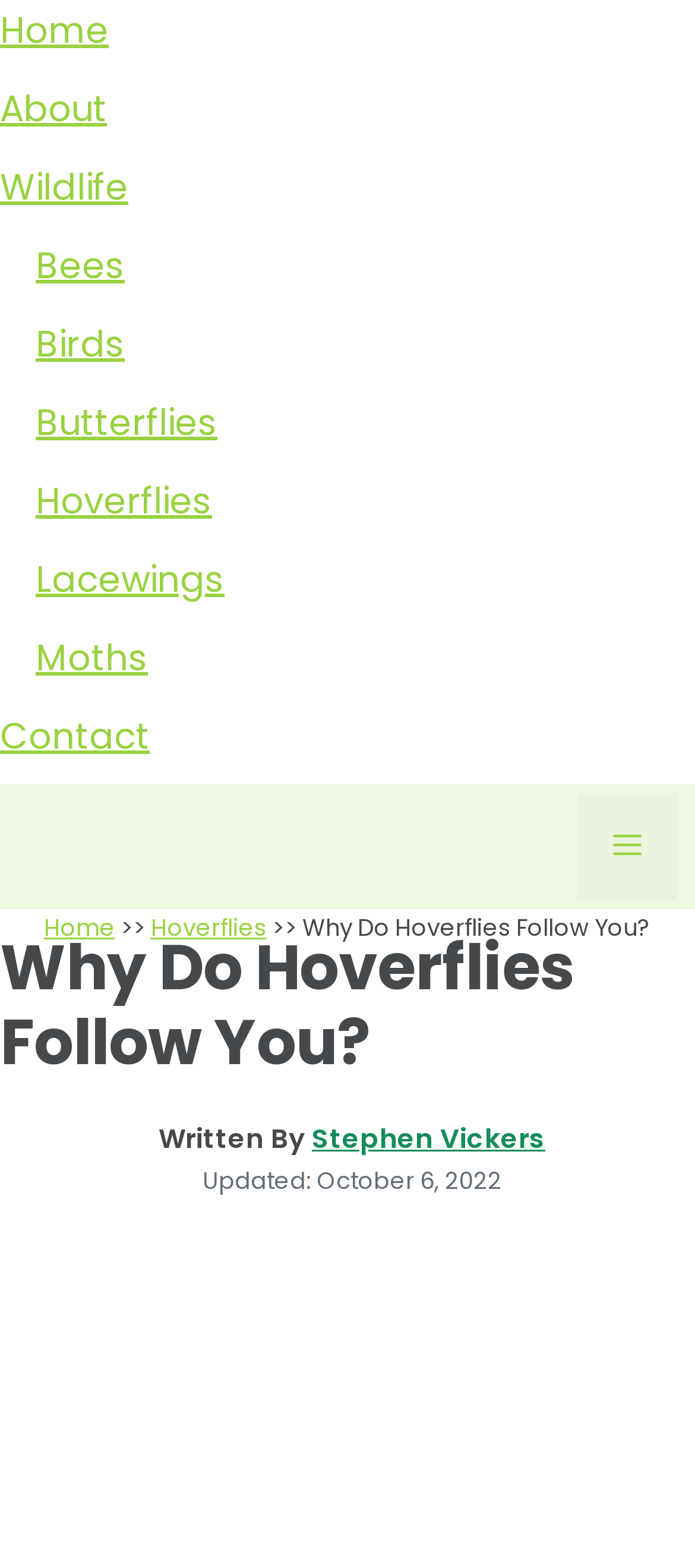Pinpoint the bounding box coordinates of the area that should be clicked to complete the following instruction: "visit about page". The coordinates must be given as four float numbers between 0 and 1, i.e., [left, top, right, bottom].

[0.0, 0.053, 0.154, 0.085]